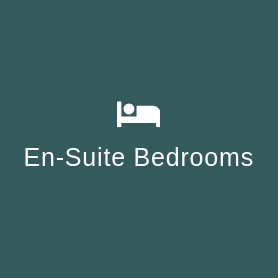Using the information in the image, give a detailed answer to the following question: What is the tone of the backdrop in the image?

The caption describes the backdrop's tone as muted, which enhances the overall sophistication of the presentation, inviting viewers to appreciate the tranquility of these living arrangements.